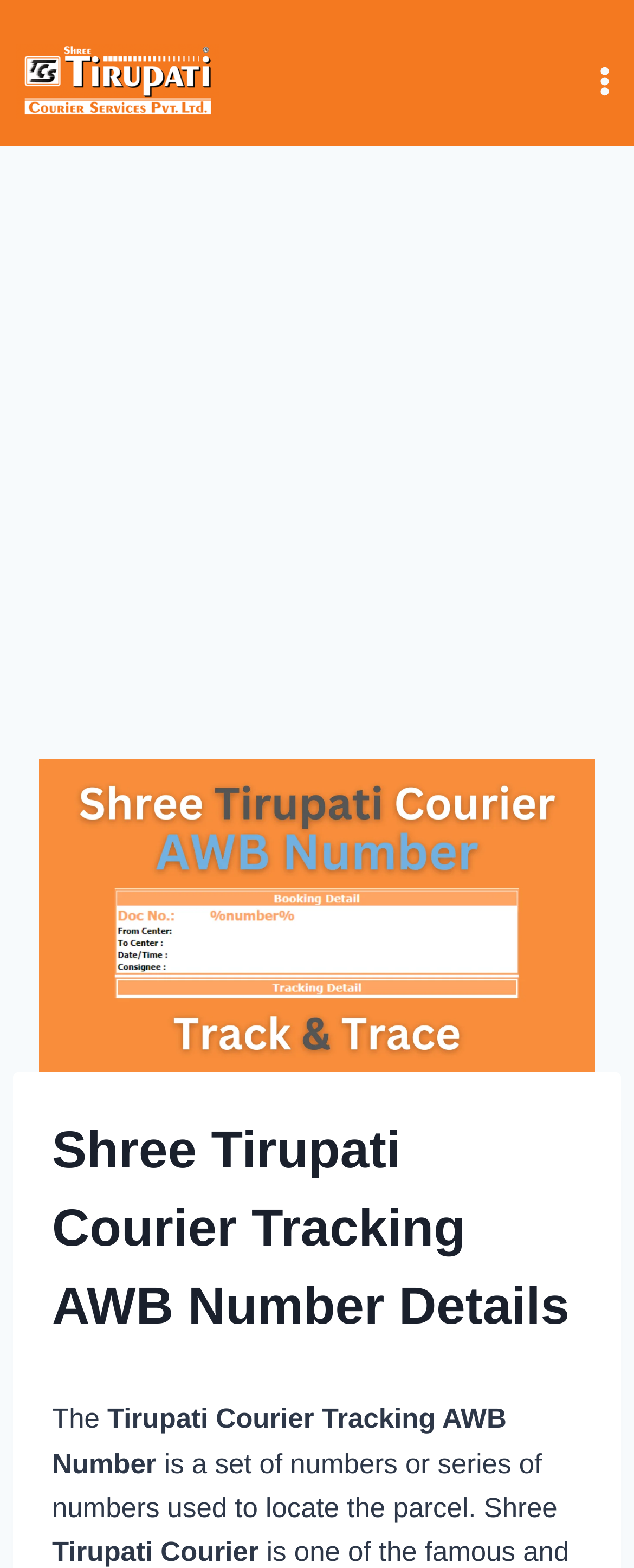Reply to the question below using a single word or brief phrase:
What is the main topic of the webpage?

Tracking AWB numbers